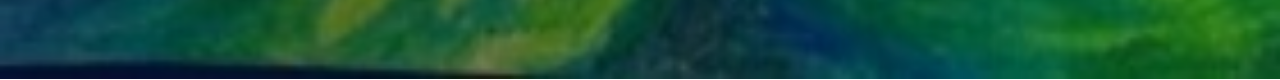Capture every detail in the image and describe it fully.

The image captures an abstract blend of vibrant colors, showcasing dynamic green and blue hues that create a sense of movement and depth. This artwork likely aligns with the creative atmosphere of "Studios on the Park," an engaging space in Paso Robles known for fostering artistic expression and hosting various events, as highlighted in the surrounding content. The image serves as a visual representation of the creativity that can be experienced at Studios on the Park, inviting visitors to explore art classes, exhibitions, and community activities that cater to a diverse audience.